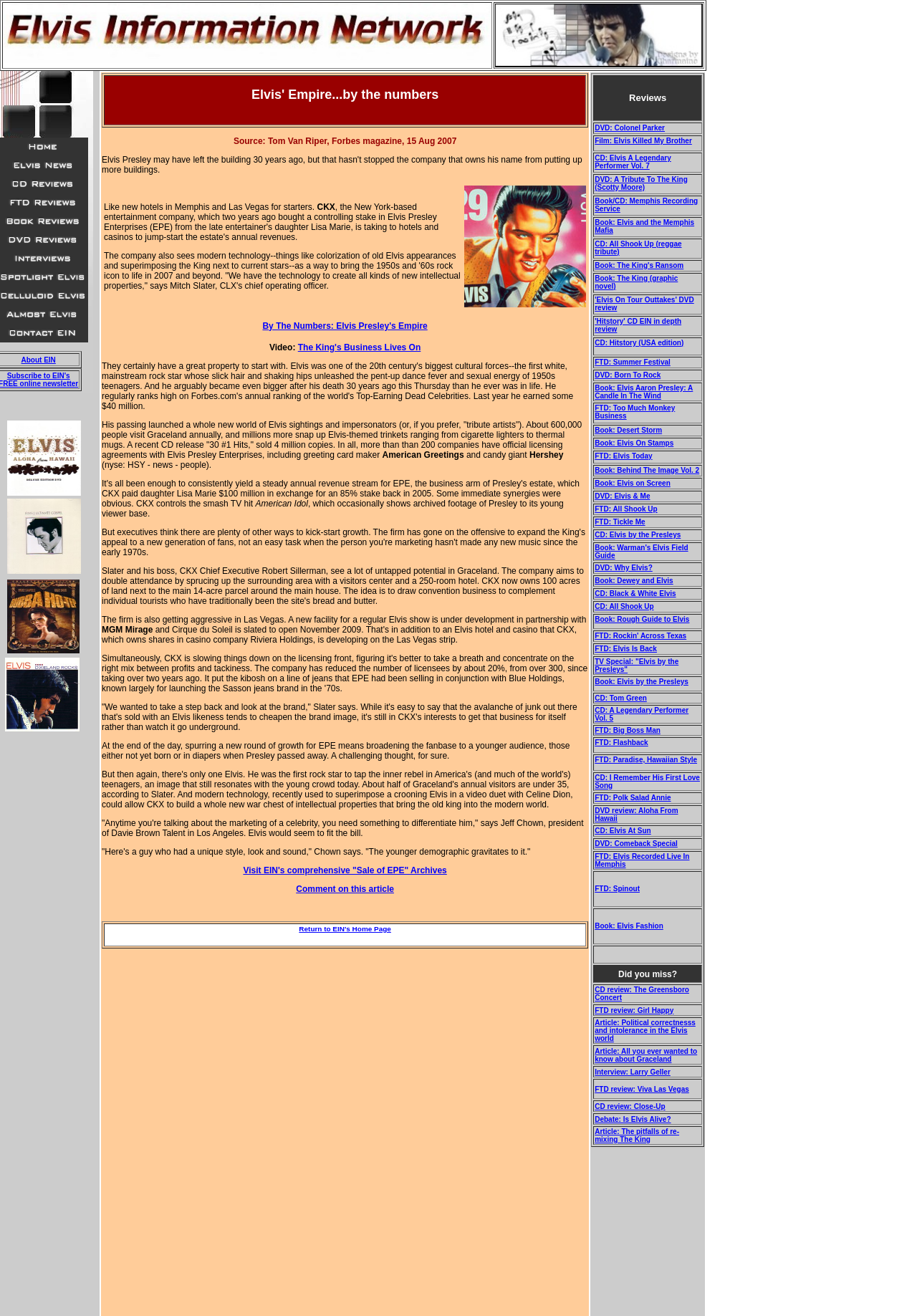Identify the bounding box coordinates of the clickable region necessary to fulfill the following instruction: "Click the link 'Return to EIN's Home Page'". The bounding box coordinates should be four float numbers between 0 and 1, i.e., [left, top, right, bottom].

[0.326, 0.703, 0.426, 0.709]